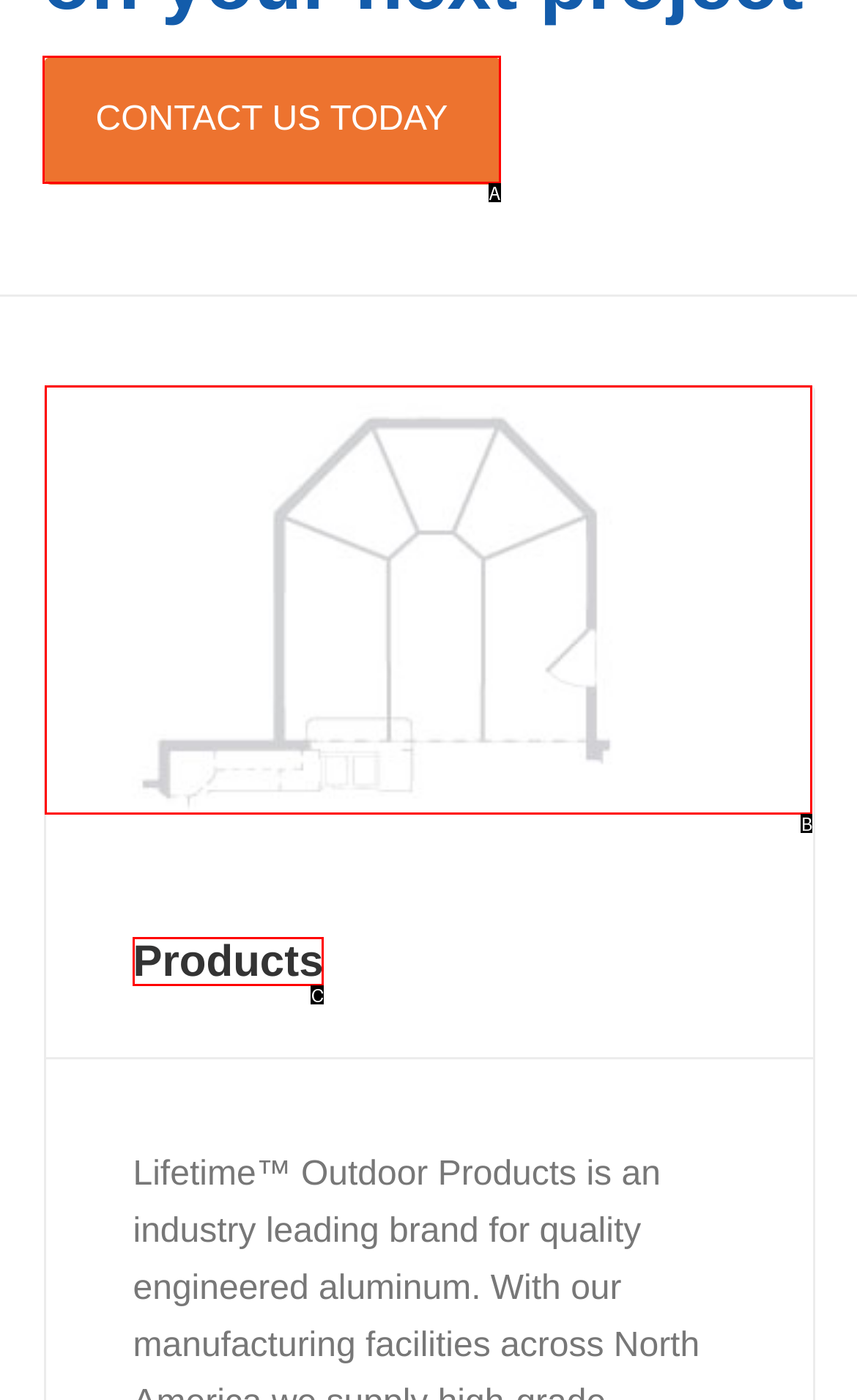Match the description: linkedin to the correct HTML element. Provide the letter of your choice from the given options.

None